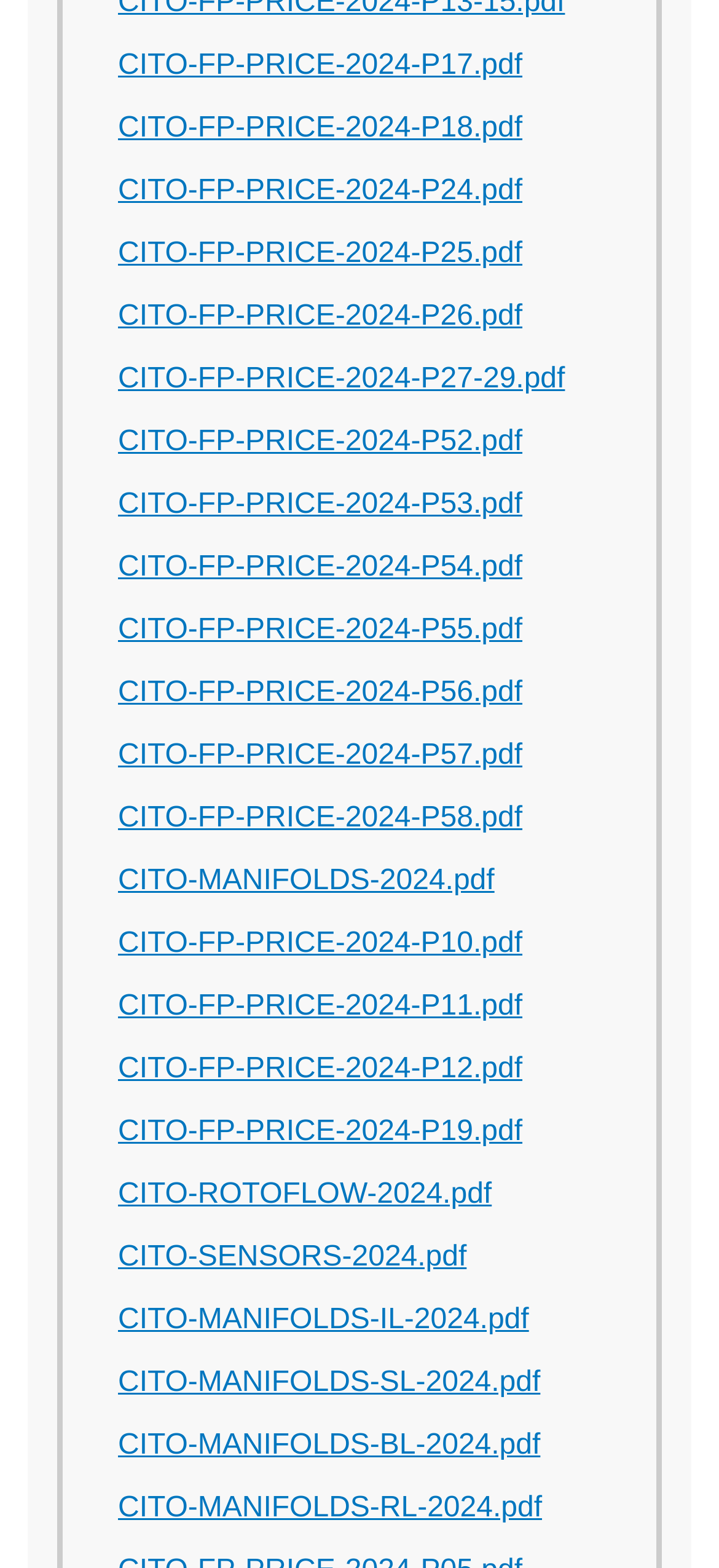Identify the bounding box coordinates of the region that should be clicked to execute the following instruction: "view CITO-FP-PRICE-2024-P57.pdf".

[0.164, 0.472, 0.727, 0.492]